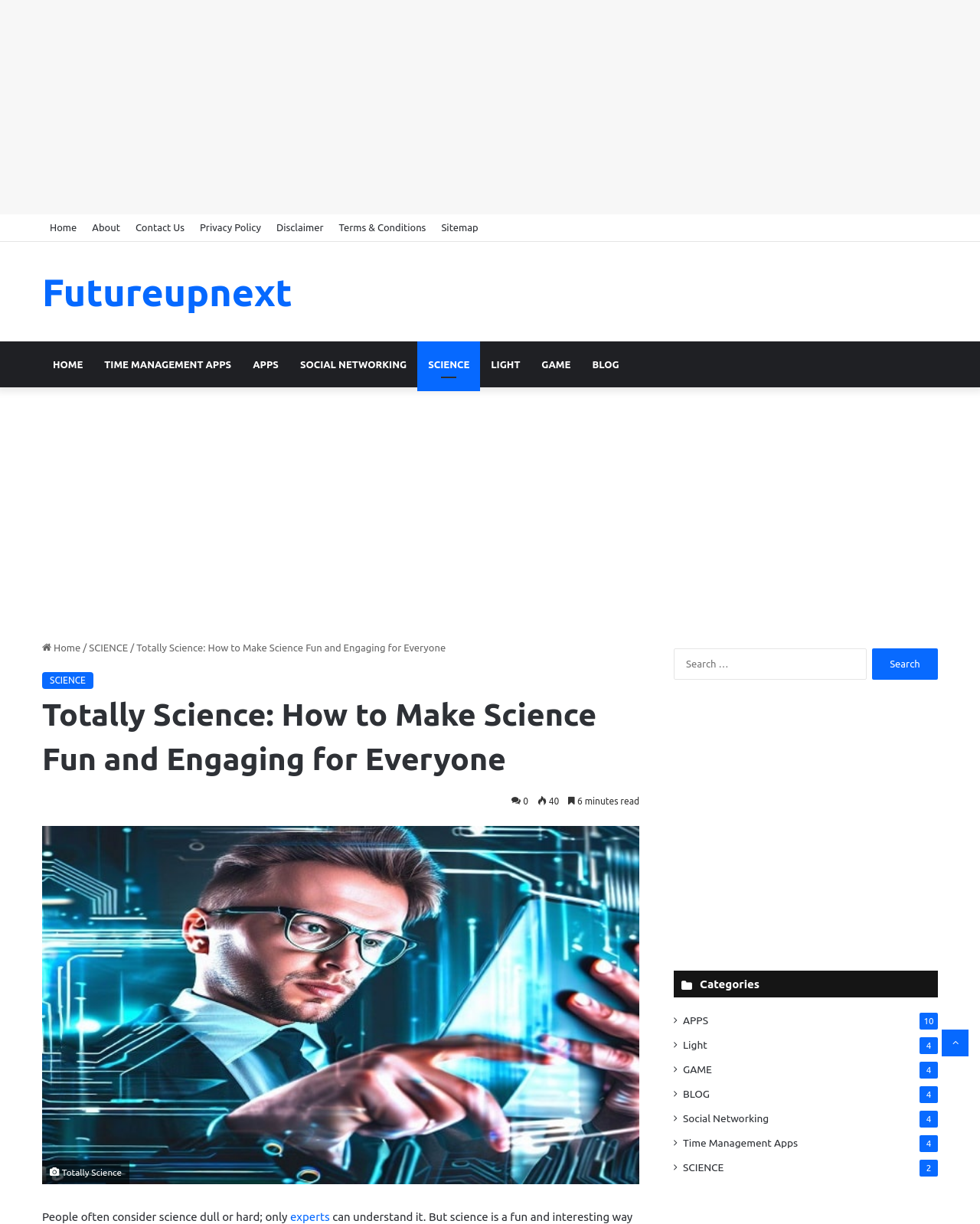Answer the question in a single word or phrase:
What is the last link in the secondary navigation menu?

Sitemap